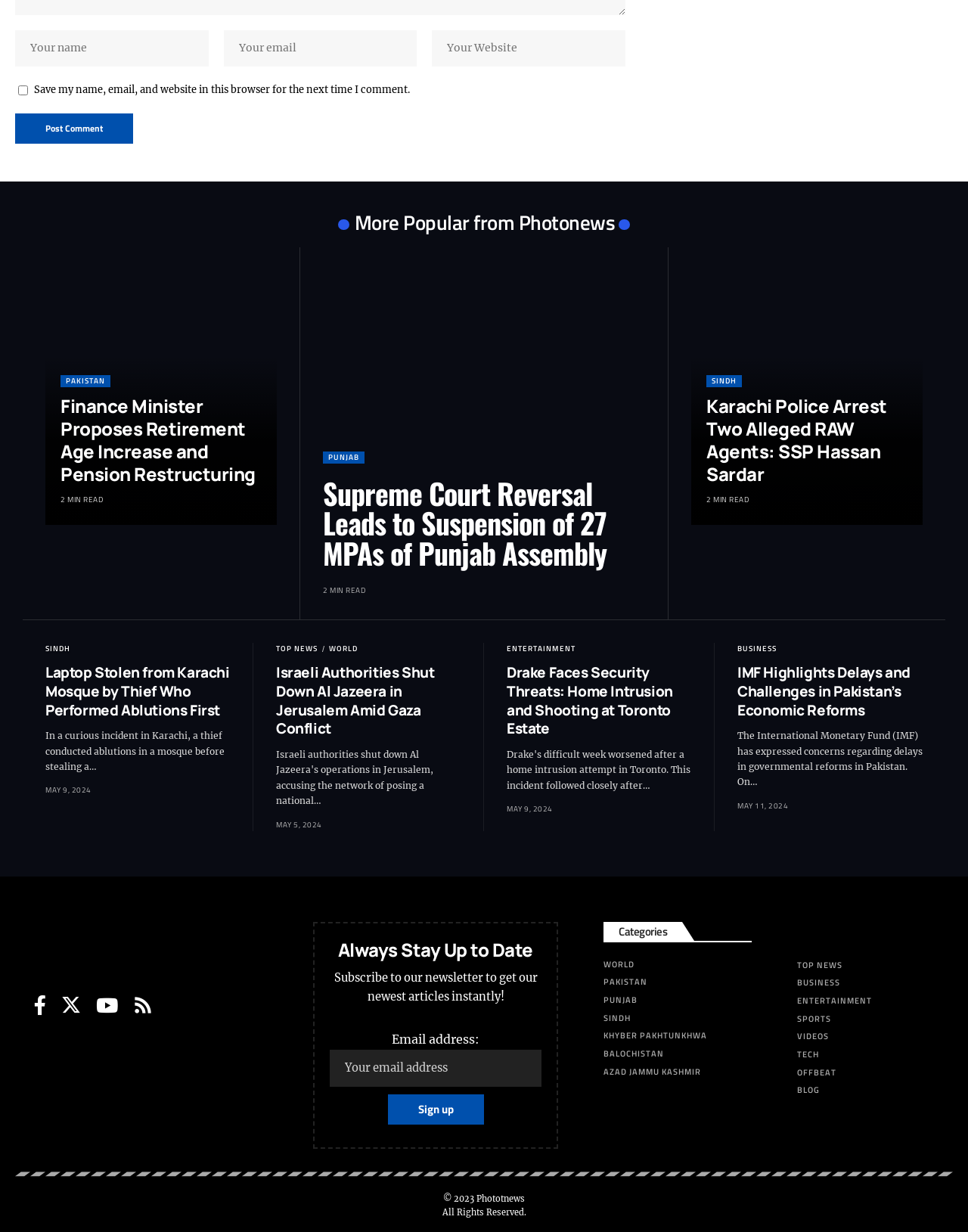How many minutes does it take to read the article 'Finance Minister Proposes Retirement Age Increase and Pension Restructuring'?
Deliver a detailed and extensive answer to the question.

The article 'Finance Minister Proposes Retirement Age Increase and Pension Restructuring' has a '2 MIN READ' label, indicating that it takes approximately 2 minutes to read the article.